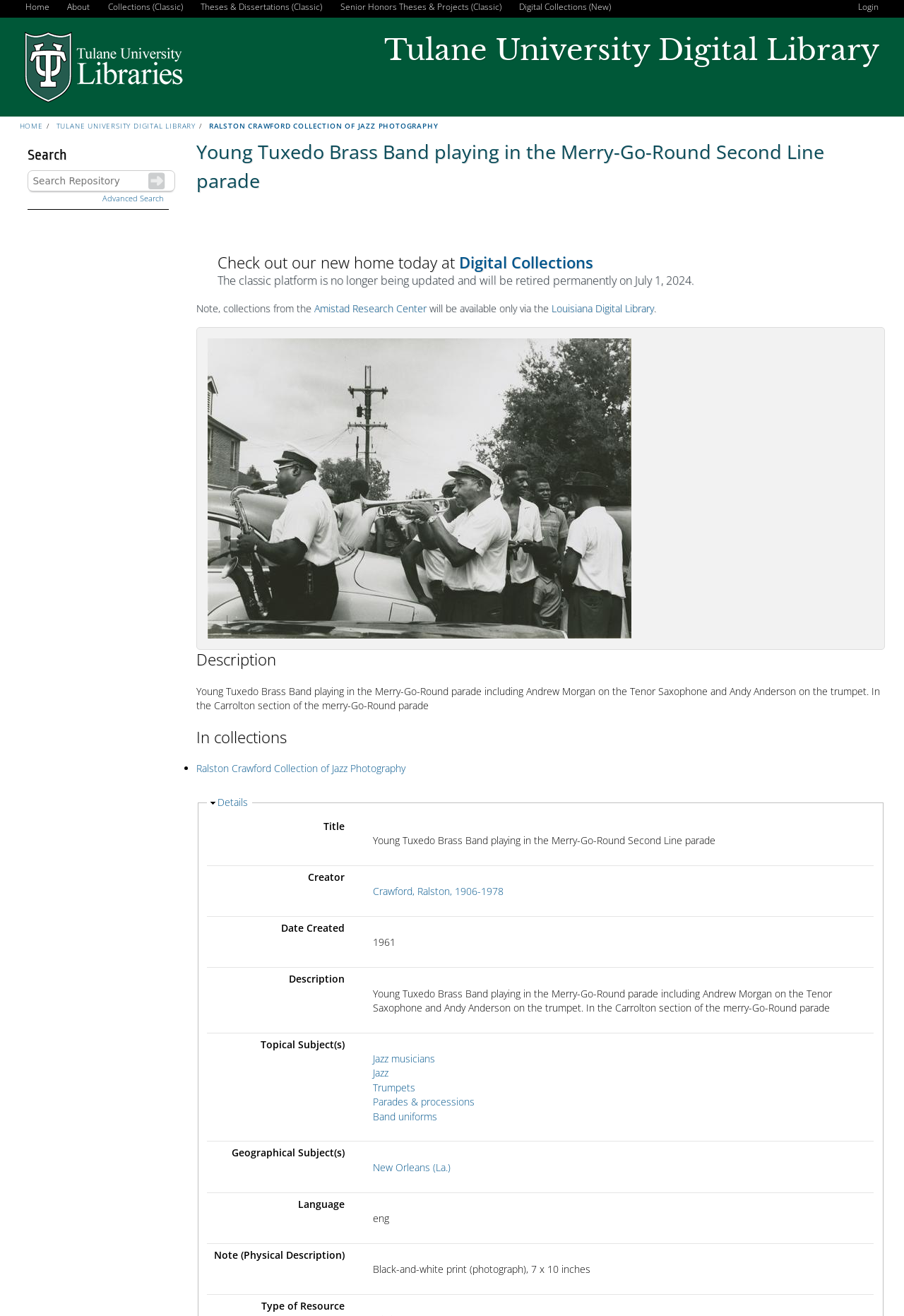Identify the bounding box coordinates of the area that should be clicked in order to complete the given instruction: "Check out the 'Digital Collections'". The bounding box coordinates should be four float numbers between 0 and 1, i.e., [left, top, right, bottom].

[0.508, 0.192, 0.656, 0.207]